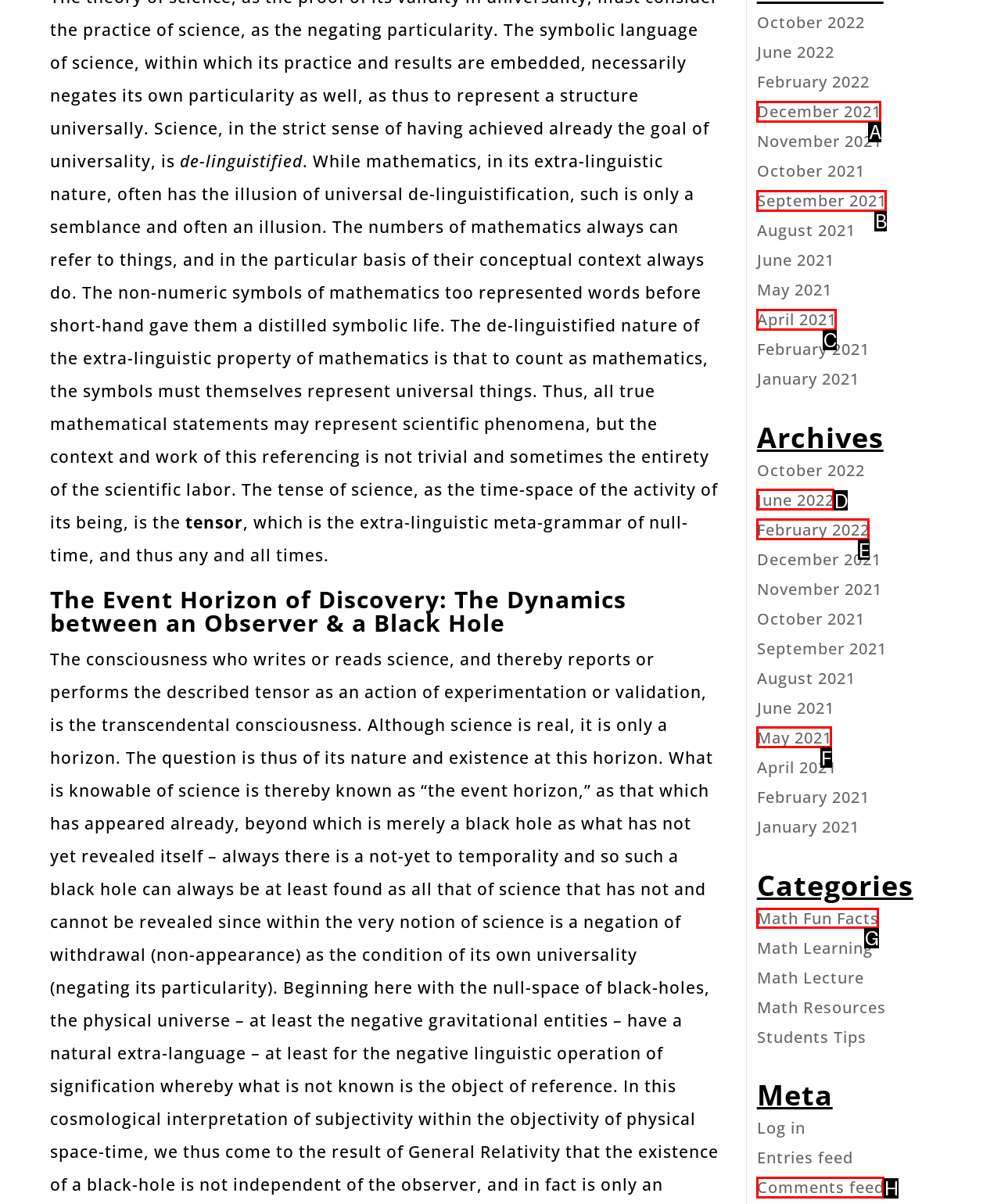Determine which UI element I need to click to achieve the following task: read about math fun facts Provide your answer as the letter of the selected option.

G